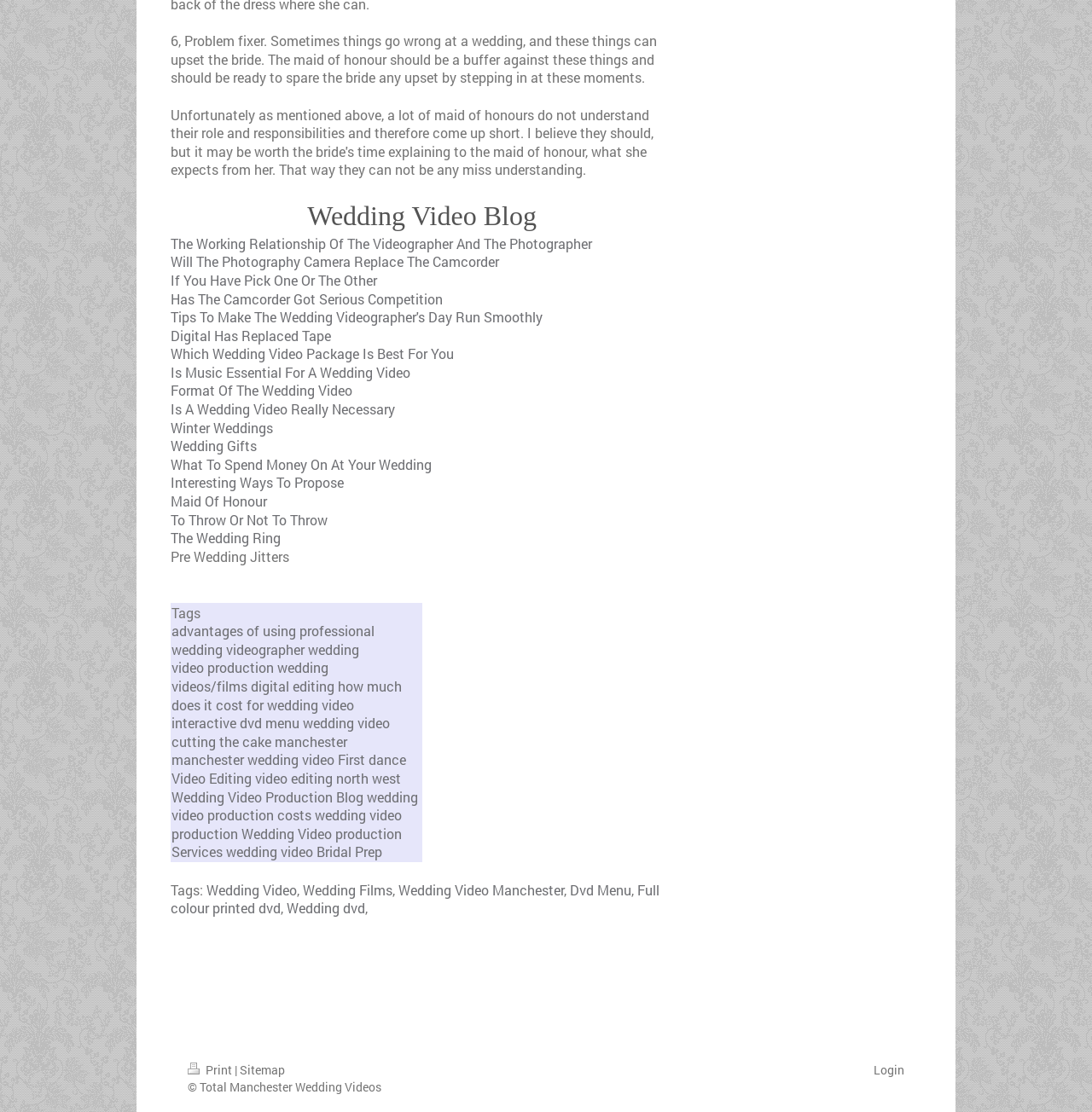Provide the bounding box coordinates of the area you need to click to execute the following instruction: "Visit 'Wedding Video Manchester'".

[0.365, 0.792, 0.516, 0.808]